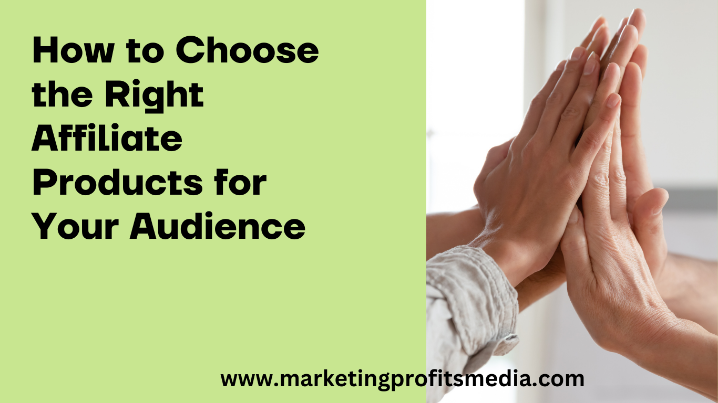What is the purpose of the two hands in the image?
Can you offer a detailed and complete answer to this question?

The two hands engaged in a symbolic gesture of collaboration, suggestive of connection and partnership, are flanking the text in the image. This visual representation aligns with the article's theme of affiliate marketing, emphasizing the importance of understanding audience needs and fostering a relationship between marketers and their readers.